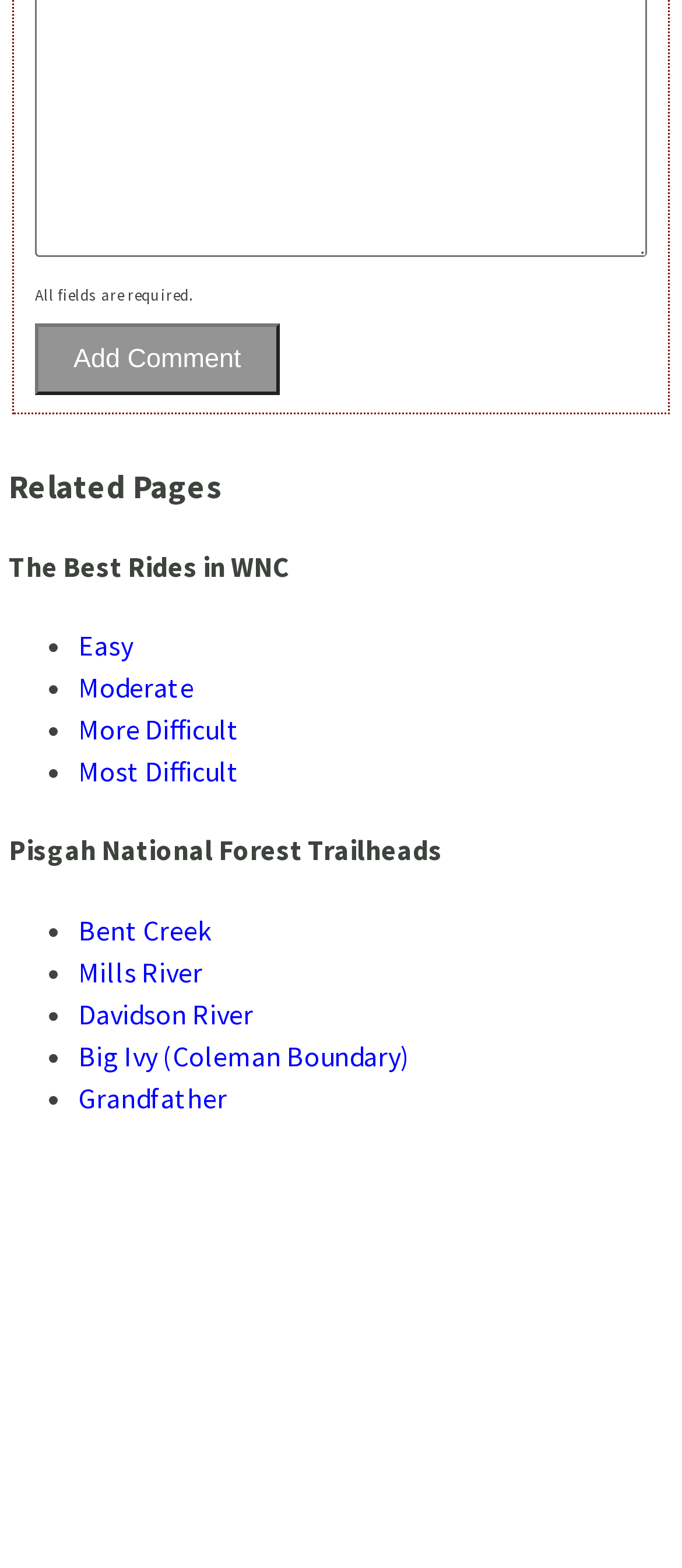Give a short answer using one word or phrase for the question:
What is the theme of the webpage content?

Rides and Trailheads